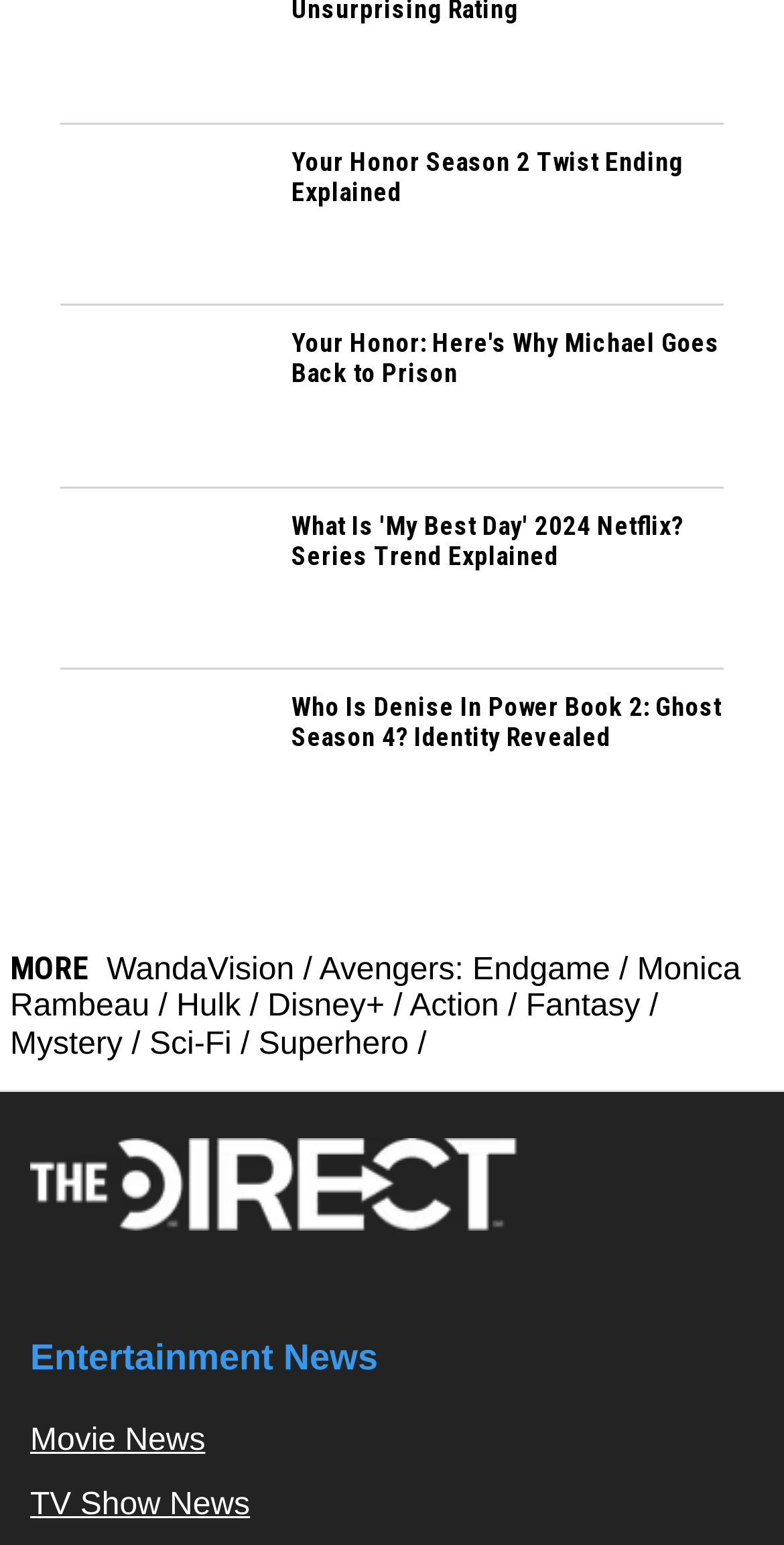Locate the bounding box coordinates of the area where you should click to accomplish the instruction: "Learn about What Is 'My Best Day' 2024 Netflix?".

[0.077, 0.396, 0.359, 0.418]